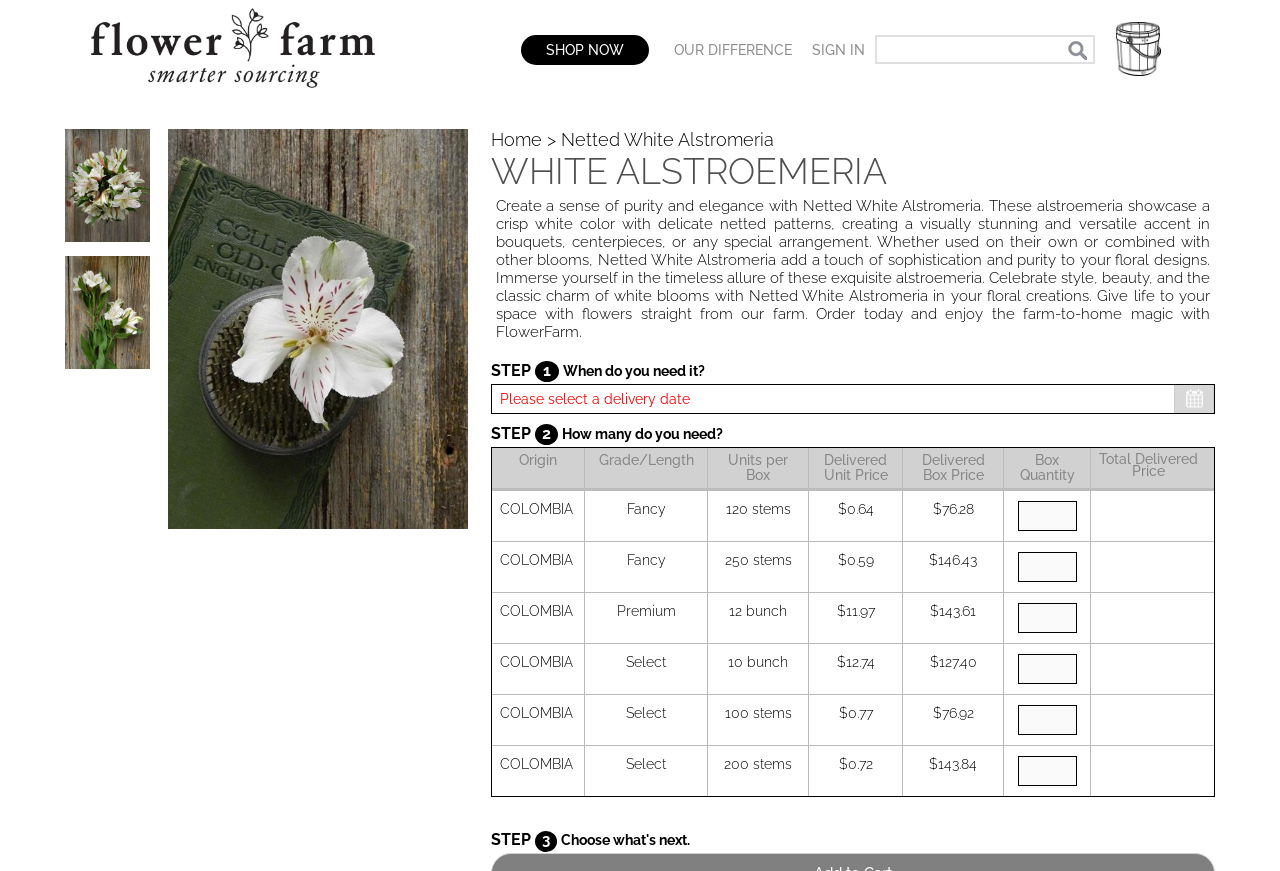What is the purpose of the spinbutton?
Refer to the image and give a detailed answer to the query.

The spinbutton is used to select the quantity of flowers to be ordered, with the option to increase or decrease the quantity as needed.